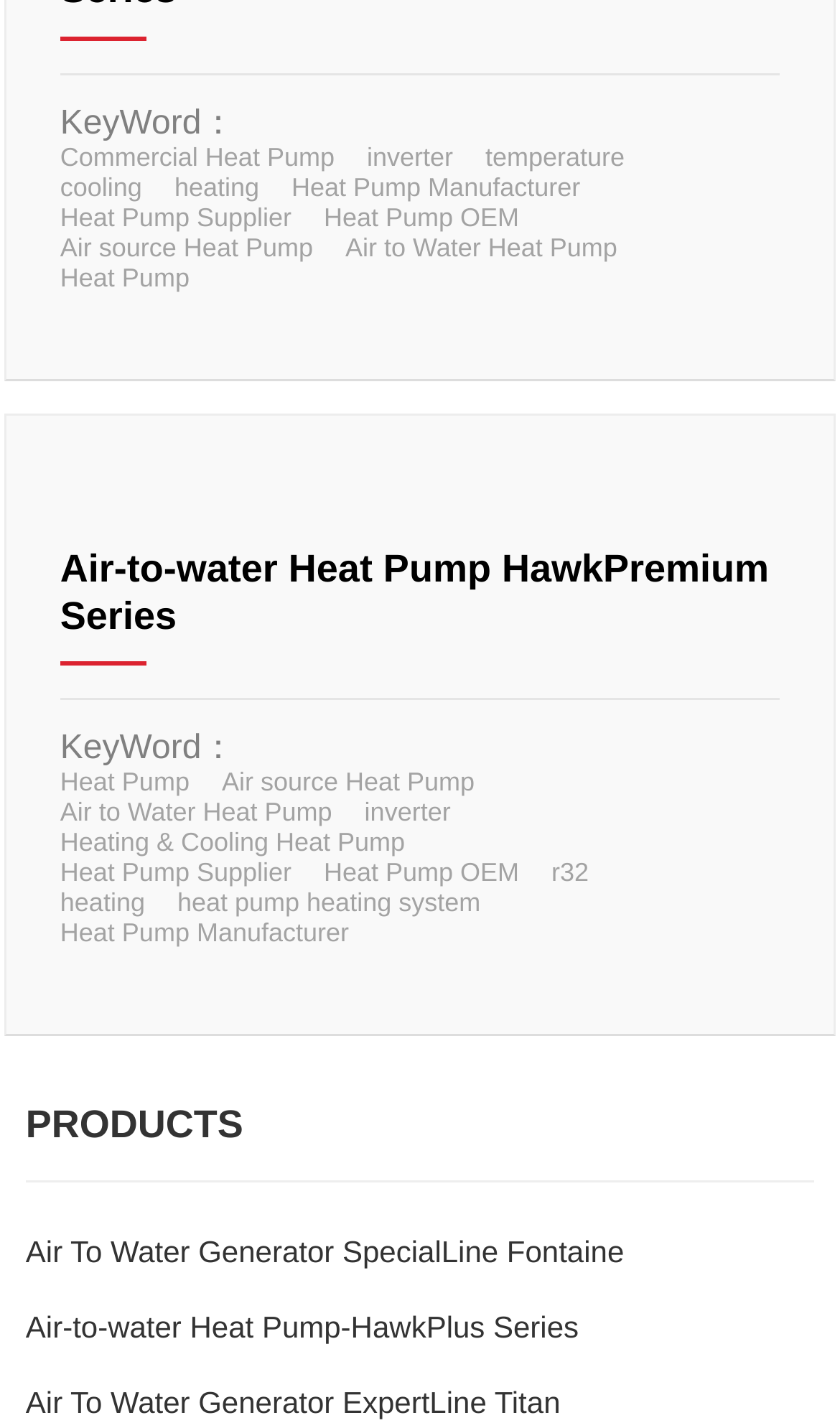What is the first keyword listed?
Give a single word or phrase answer based on the content of the image.

Commercial Heat Pump